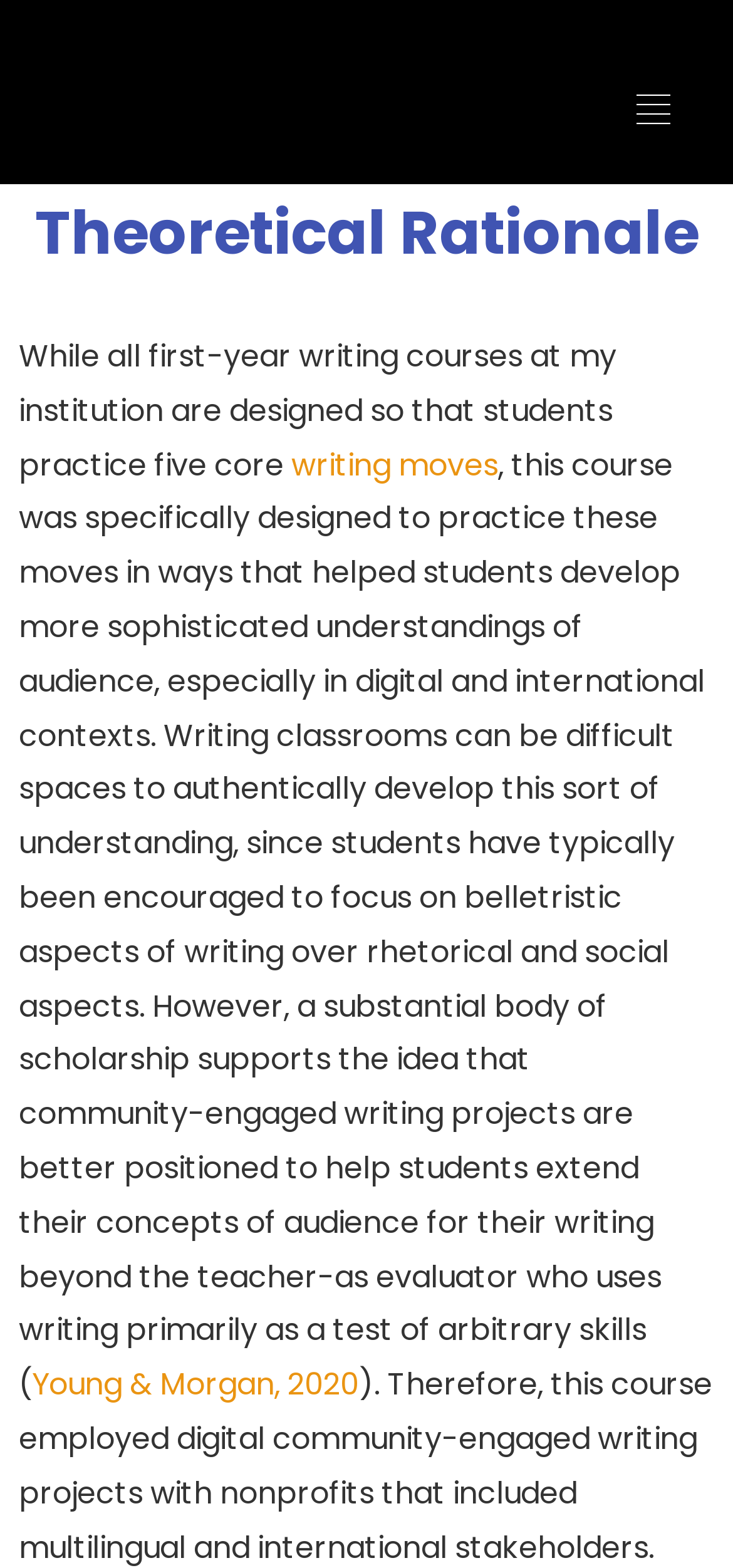Determine the bounding box for the UI element described here: "parent_node: Composing Across aria-label="hamburger-icon"".

[0.833, 0.048, 0.949, 0.093]